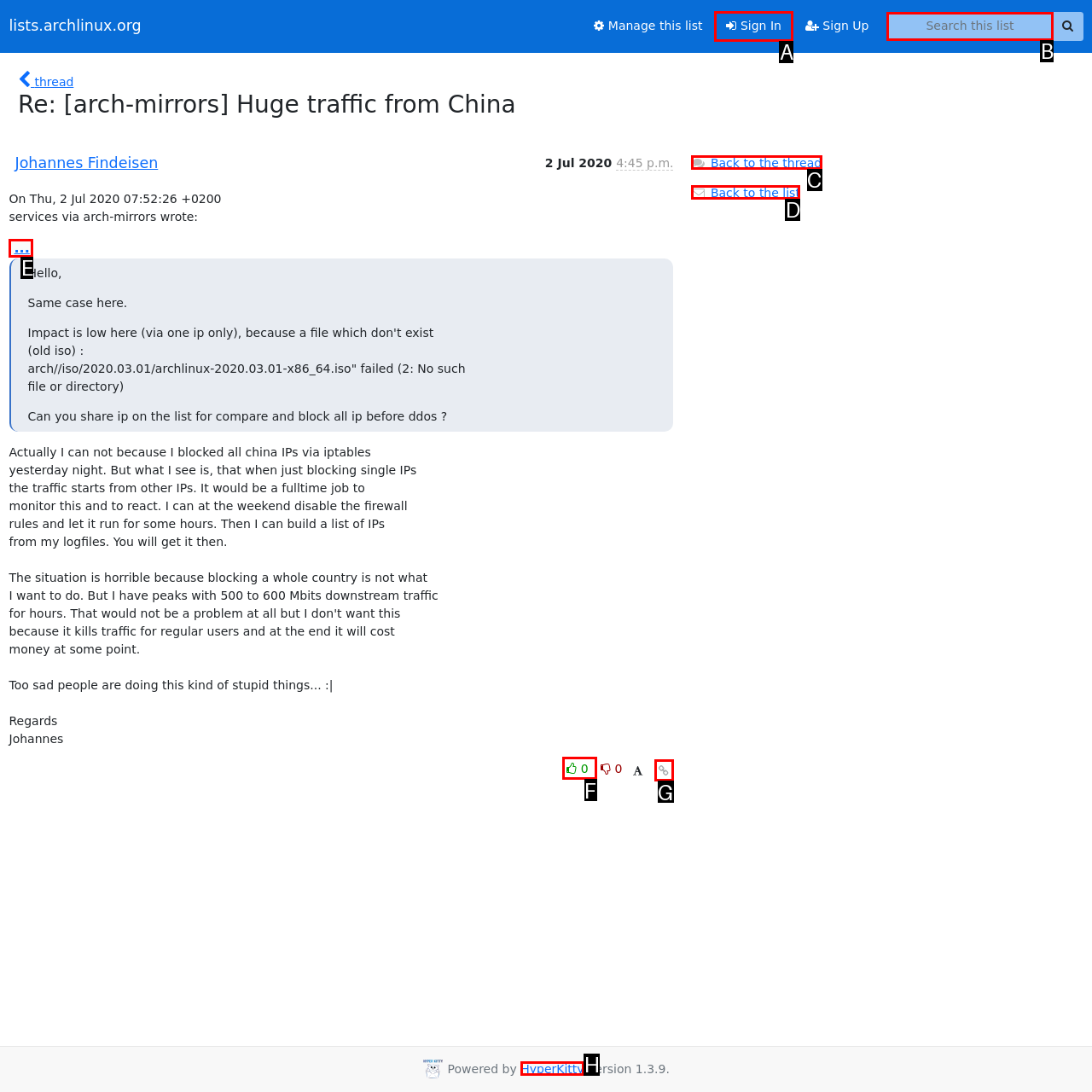Find the HTML element that corresponds to the description: HyperKitty. Indicate your selection by the letter of the appropriate option.

H